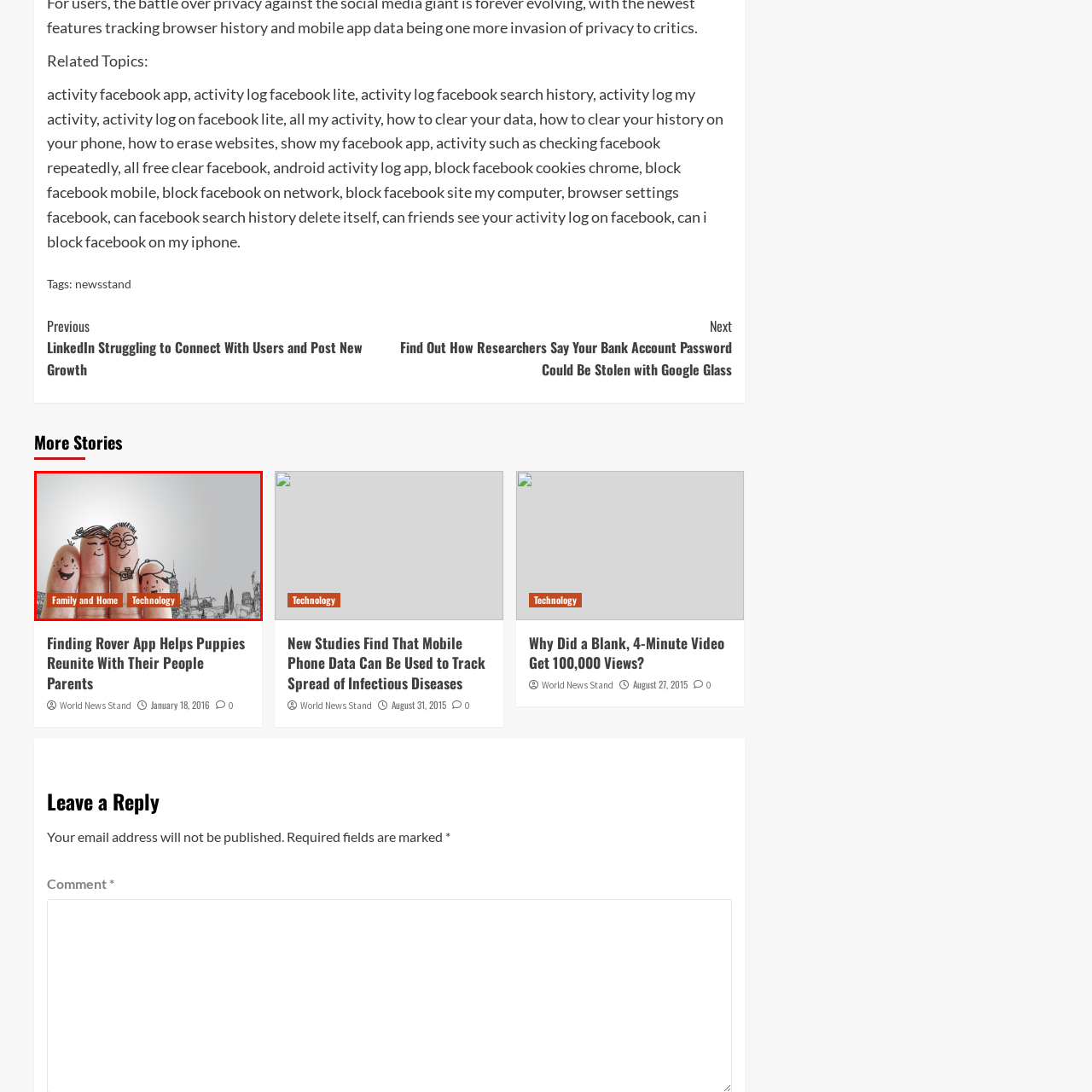Notice the image within the red frame, What are the two prominent labels below the fingers?
 Your response should be a single word or phrase.

Family and Home, Technology